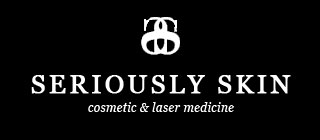What type of font is used for the clinic's name?
Carefully examine the image and provide a detailed answer to the question.

The caption specifically states that the clinic's name, 'Seriously Skin', is presented in an elegant serif typeface, which adds to the overall sophisticated and professional feel of the logo.